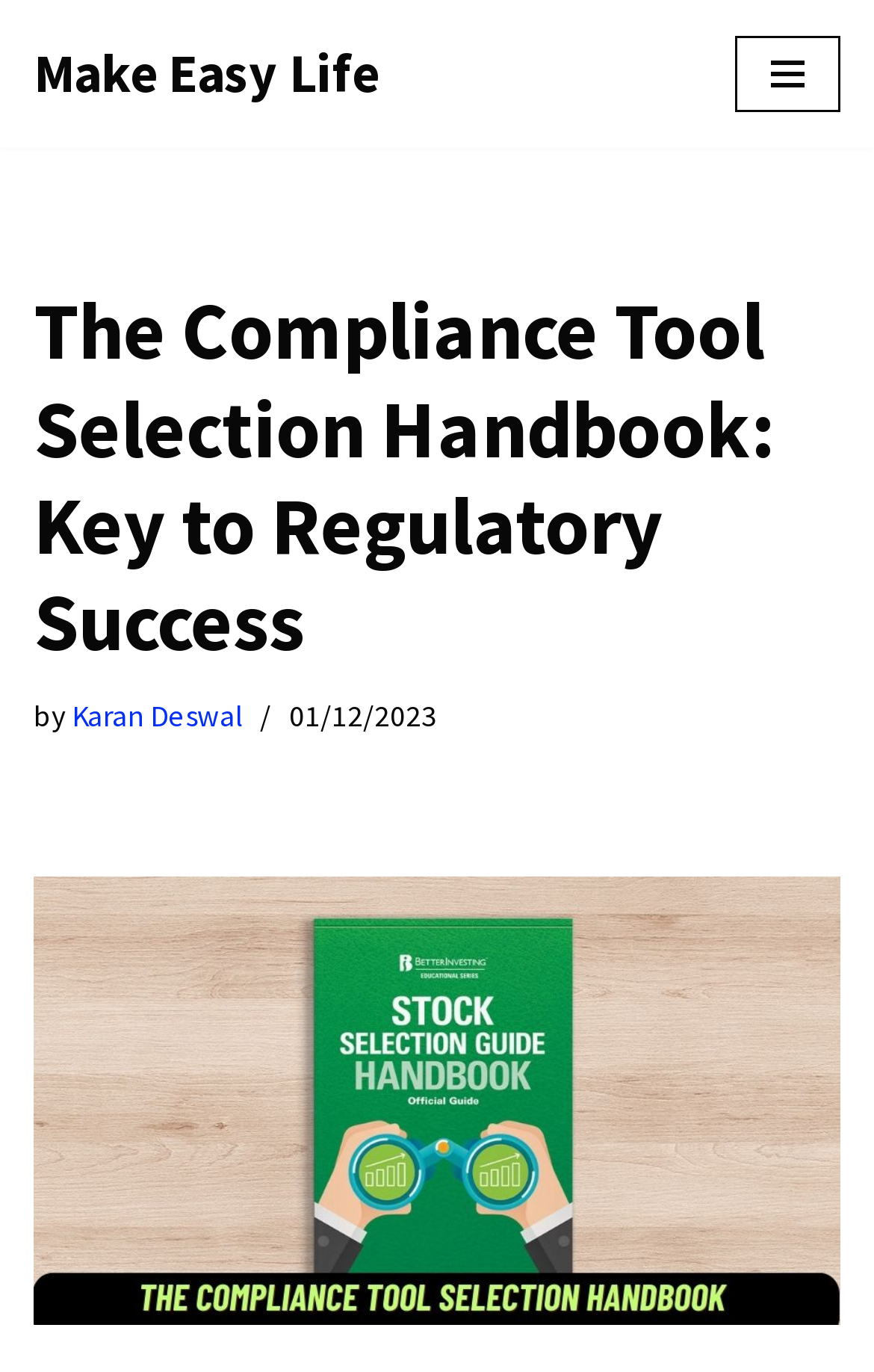Please give a succinct answer to the question in one word or phrase:
What is the link above the main heading?

Skip to content